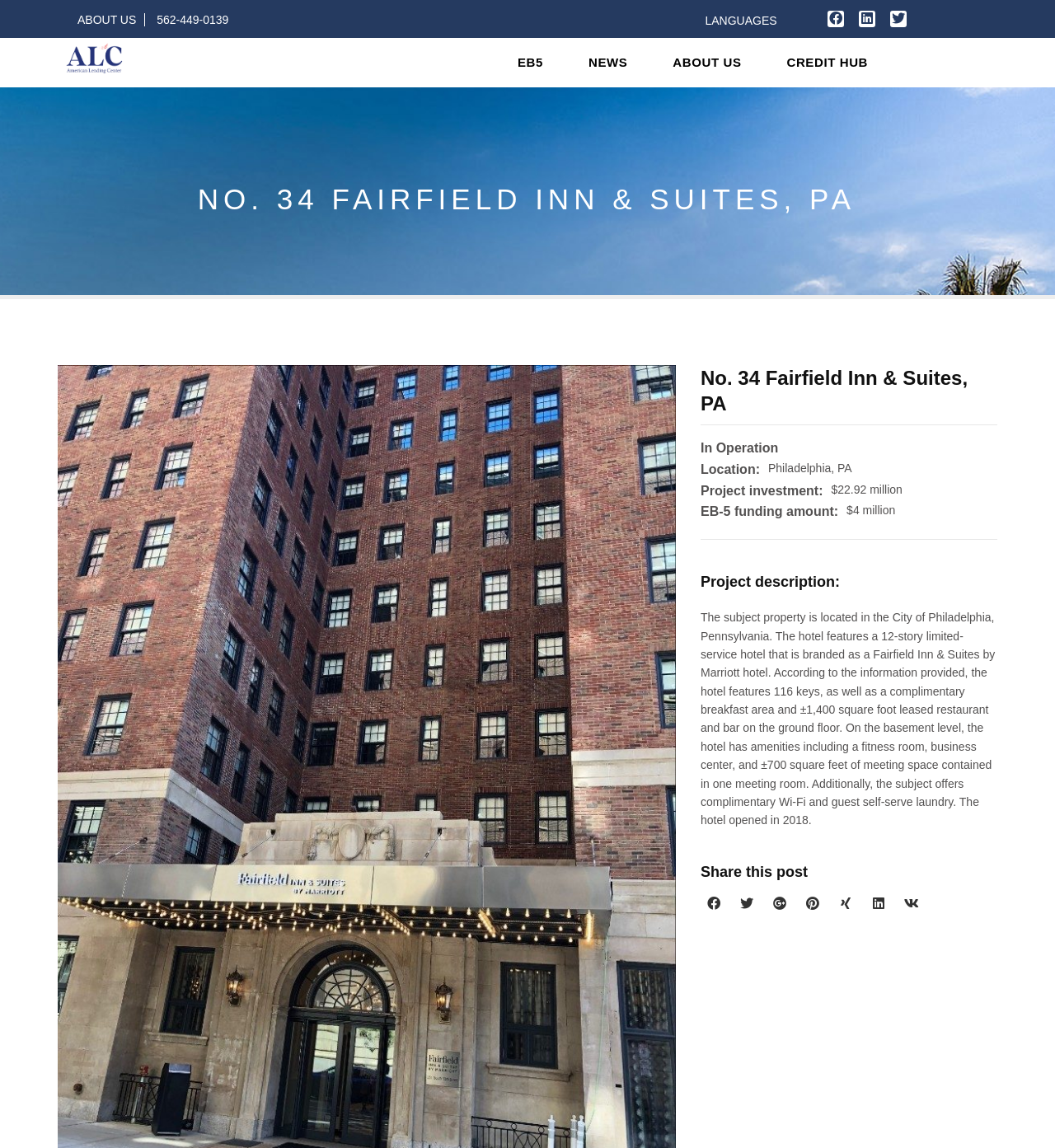Find the bounding box of the element with the following description: "ABOUT US". The coordinates must be four float numbers between 0 and 1, formatted as [left, top, right, bottom].

[0.63, 0.033, 0.711, 0.076]